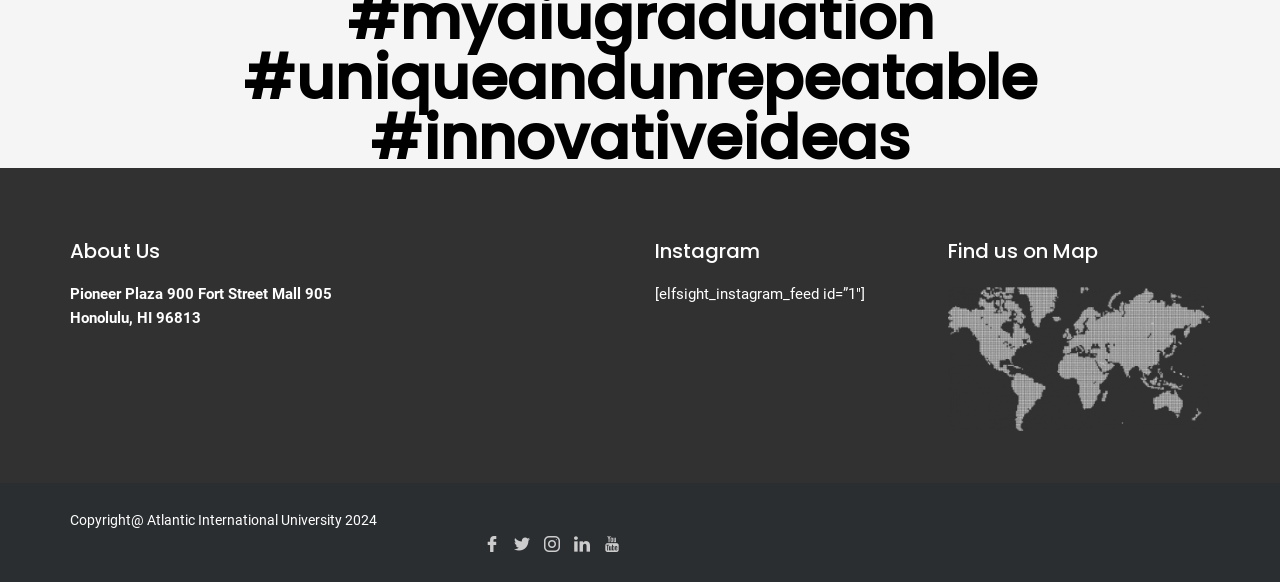What social media platform is featured?
From the image, provide a succinct answer in one word or a short phrase.

Instagram